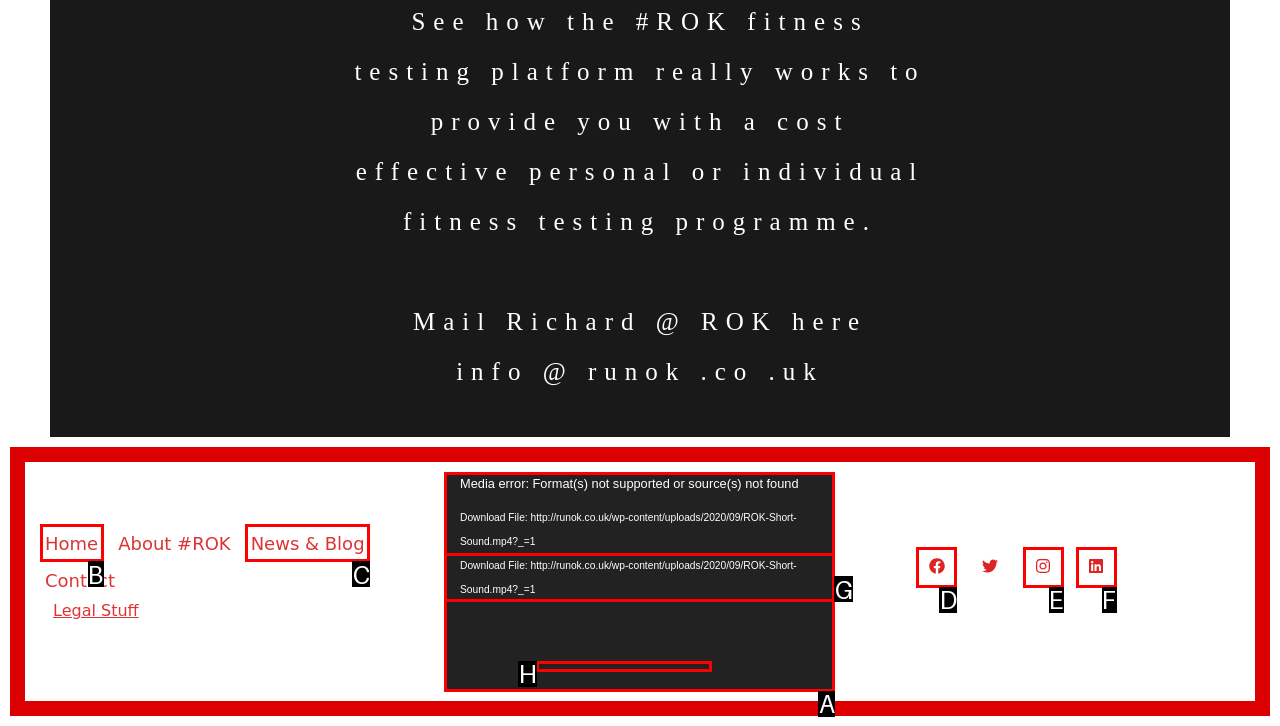Select the correct option based on the description: News & Blog
Answer directly with the option’s letter.

C